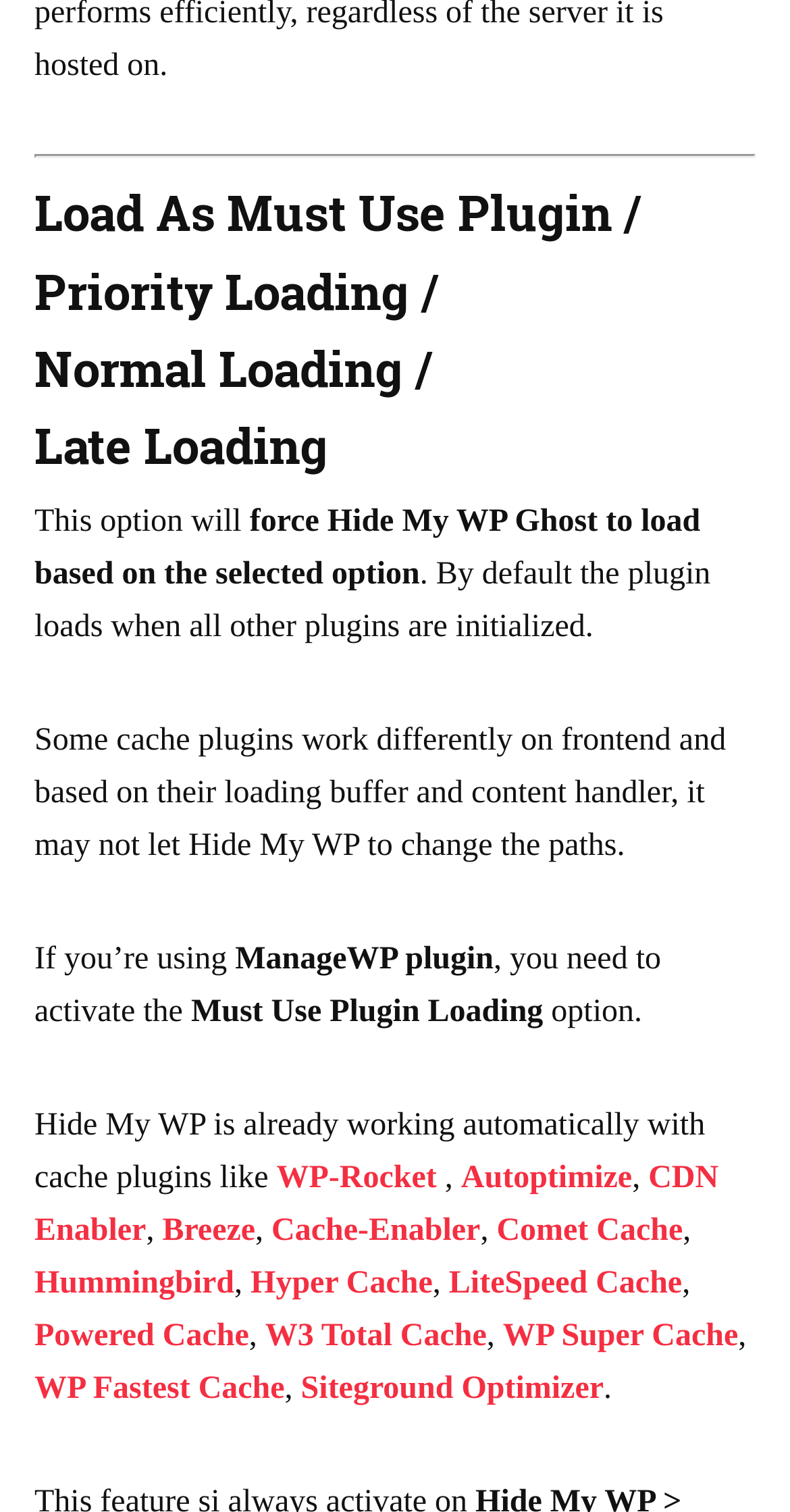What is the purpose of the 'Must Use Plugin Loading' option?
Using the image, give a concise answer in the form of a single word or short phrase.

For ManageWP plugin